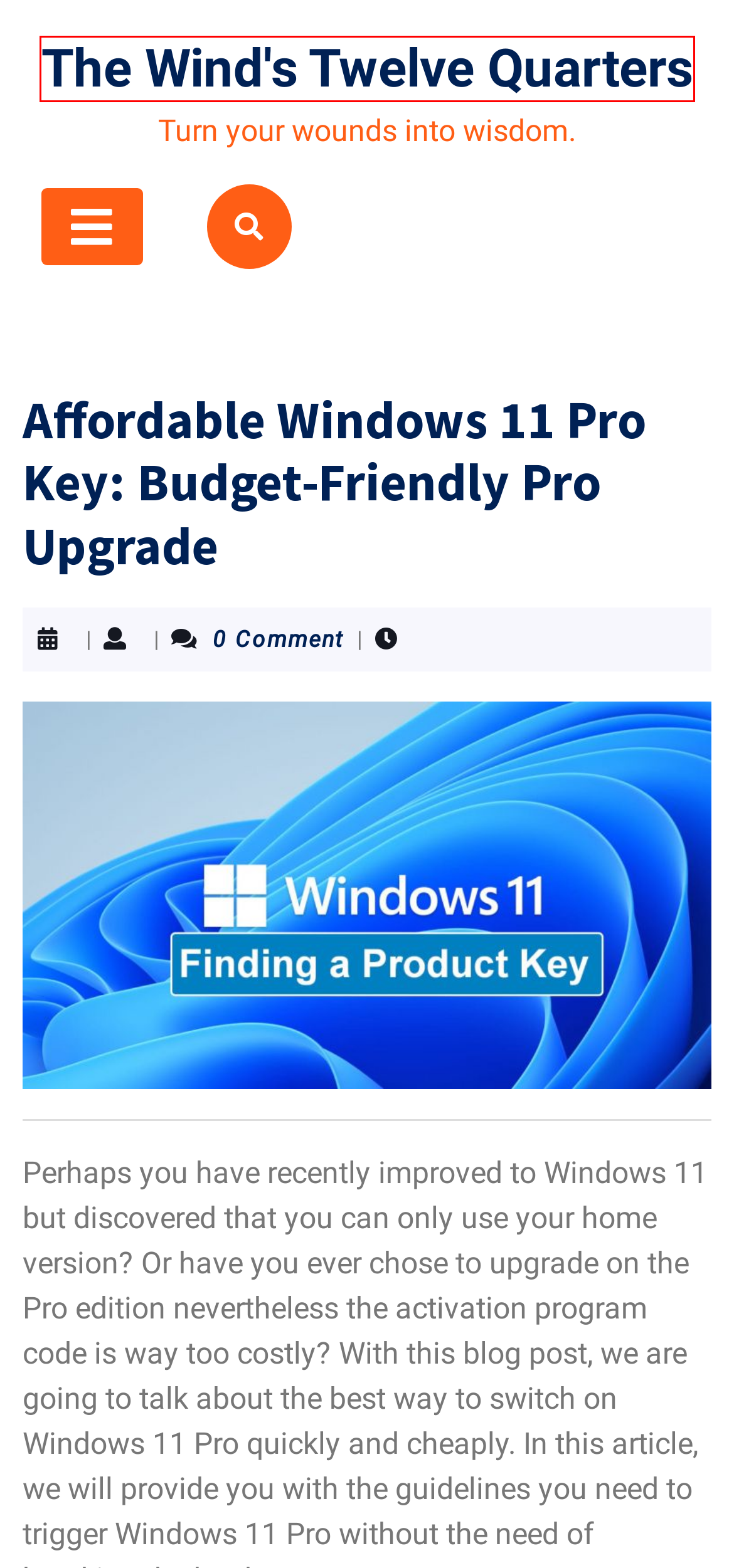You are looking at a webpage screenshot with a red bounding box around an element. Pick the description that best matches the new webpage after interacting with the element in the red bounding box. The possible descriptions are:
A. Social Media – The Wind's Twelve Quarters
B. TRT and Body Composition: Hormonal Influence on Muscle and Fat – The Wind's Twelve Quarters
C. Agency Impact Amplifier: White Label PPC Solutions – The Wind's Twelve Quarters
D. The Wind's Twelve Quarters – Turn your wounds into wisdom.
E. cheap – The Wind's Twelve Quarters
F. Charged for Change: The Rise of Battery Storage in Solar Systems – The Wind's Twelve Quarters
G. Medical – The Wind's Twelve Quarters
H. Making Wise Investment Decisions with IronFX – The Wind's Twelve Quarters

D